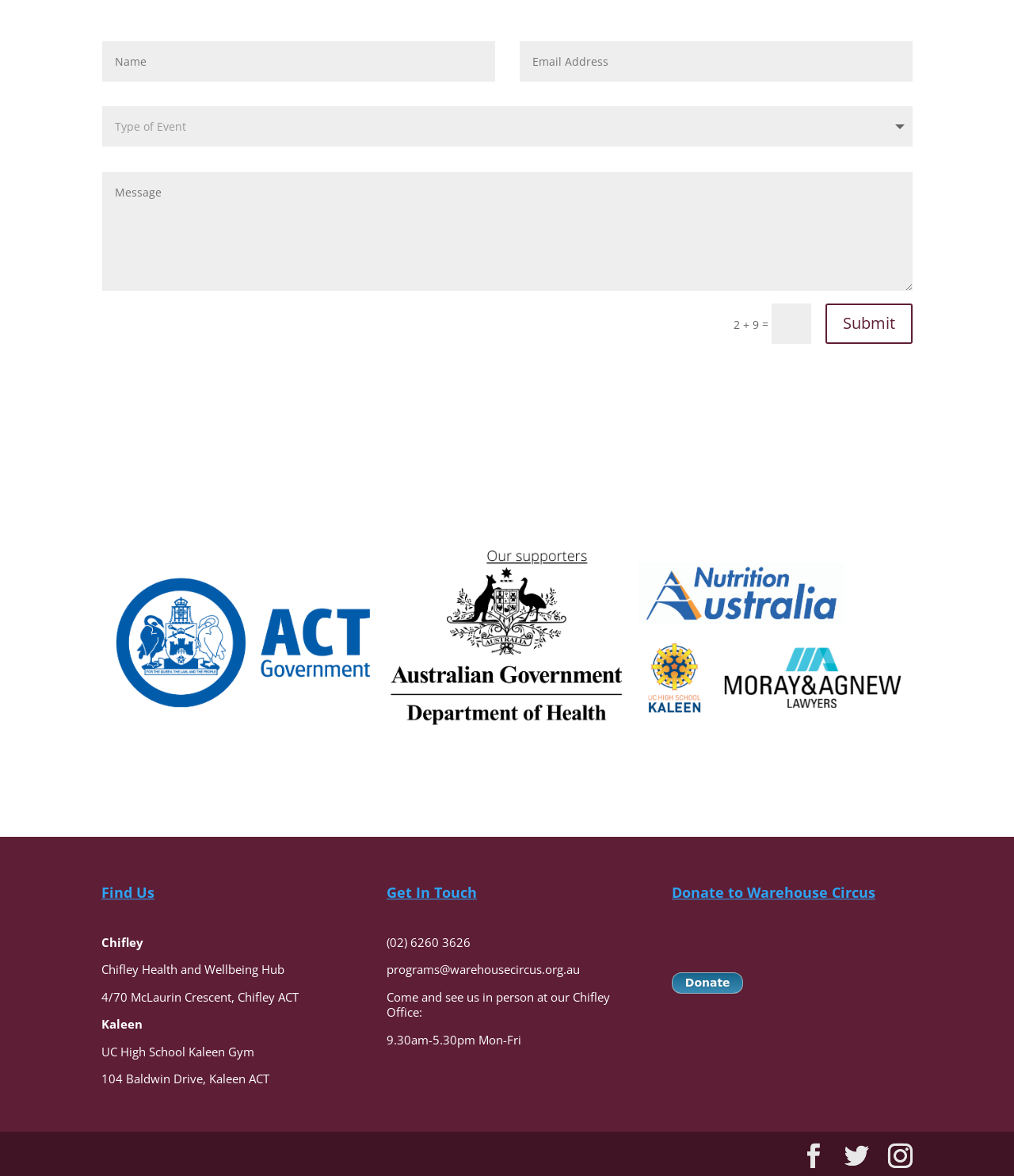How can I contact the organization?
Deliver a detailed and extensive answer to the question.

The webpage provides a phone number '(02) 6260 3626' and an email address 'programs@warehousecircus.org.au' for contacting the organization. Additionally, it mentions that visitors can come to the Chifley office in person during certain hours.